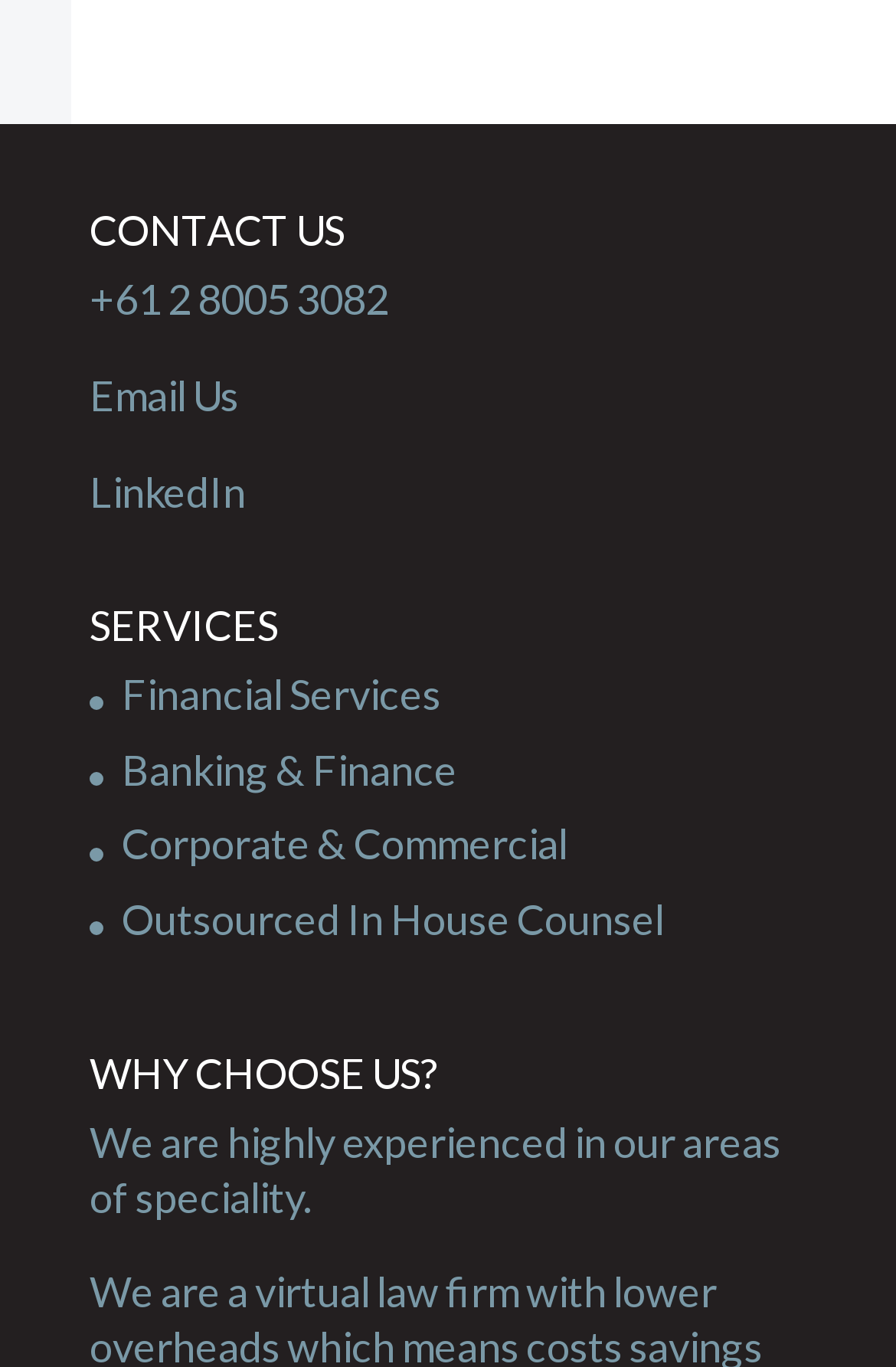Utilize the details in the image to thoroughly answer the following question: How many services are listed?

The services are listed under the 'SERVICES' heading. There are four links listed, which are 'Financial Services', 'Banking & Finance', 'Corporate & Commercial', and 'Outsourced In House Counsel'. Therefore, there are four services listed.